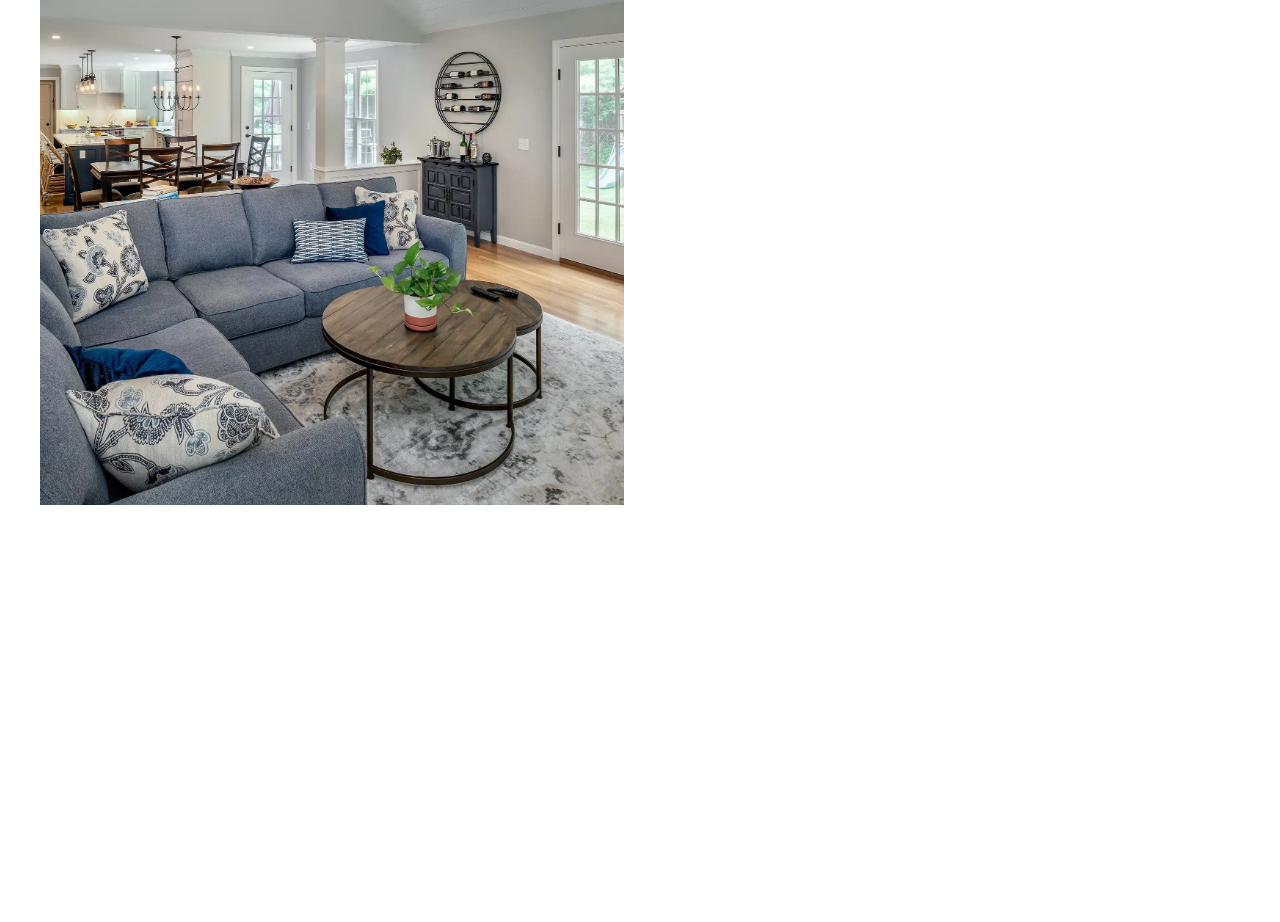What is the first required field?
Please answer the question with a single word or phrase, referencing the image.

First Name